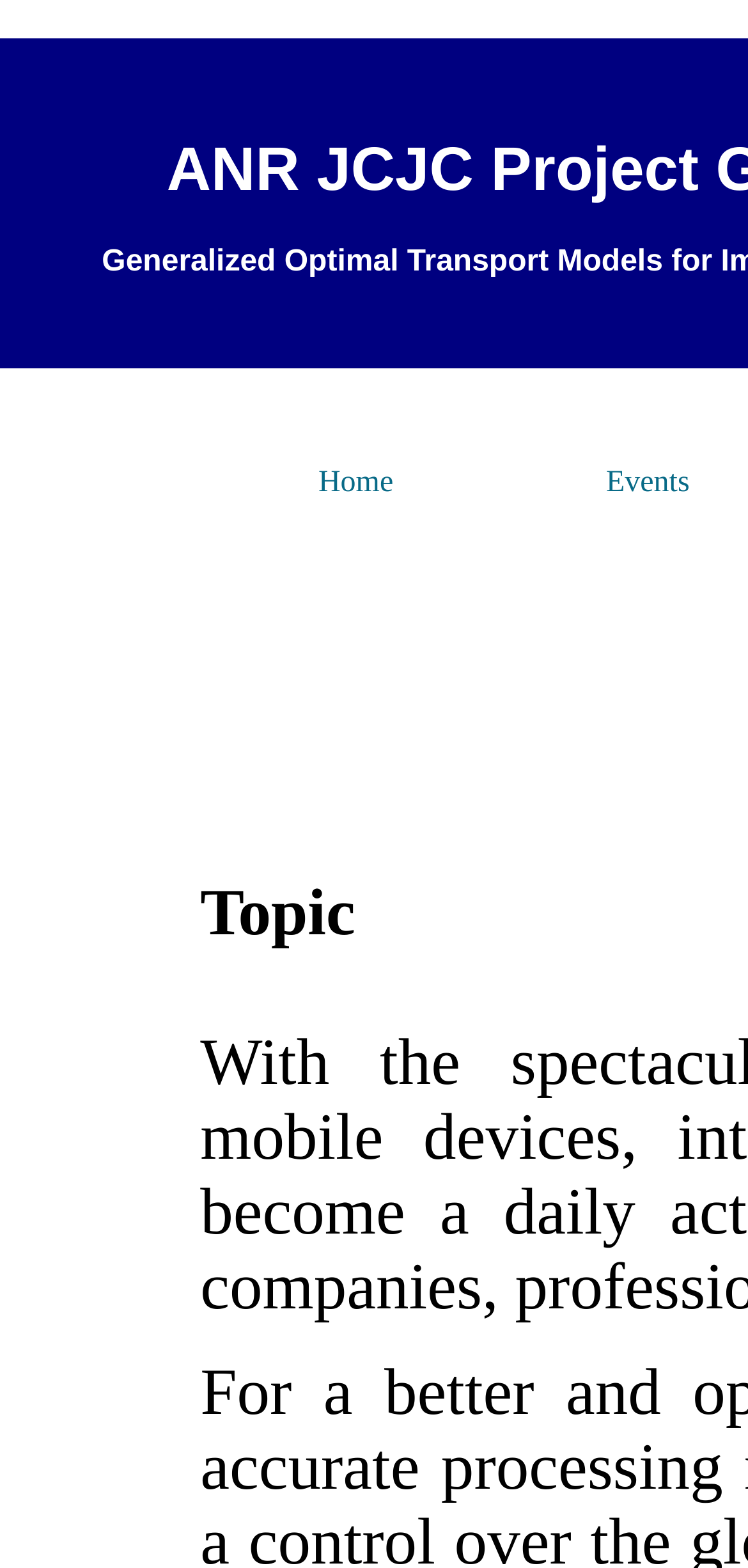Based on the element description: "Home", identify the bounding box coordinates for this UI element. The coordinates must be four float numbers between 0 and 1, listed as [left, top, right, bottom].

[0.426, 0.297, 0.526, 0.317]